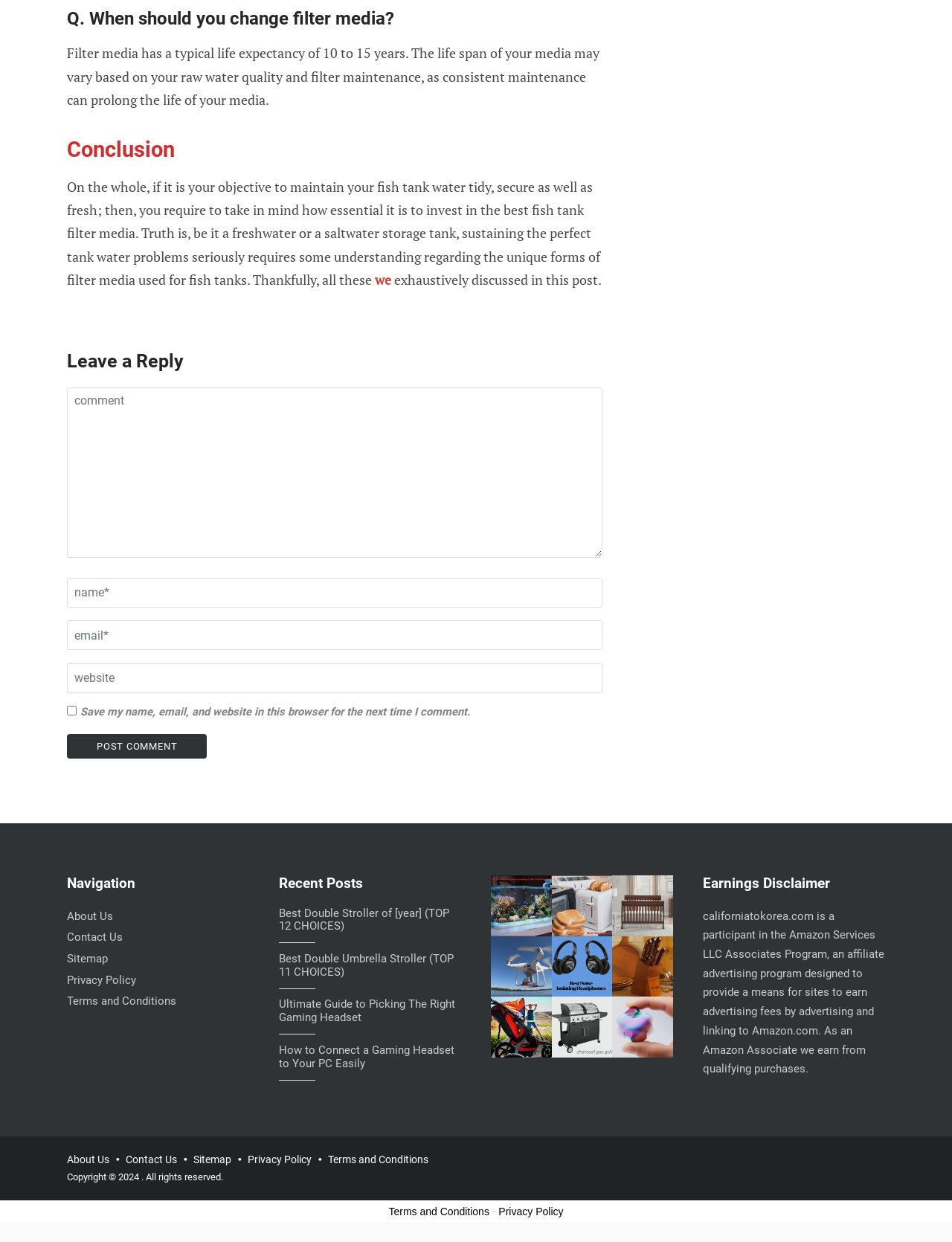Identify the bounding box for the UI element specified in this description: "DJI Phantom 5 Rumor RoundUp". The coordinates must be four float numbers between 0 and 1, formatted as [left, top, right, bottom].

[0.516, 0.754, 0.579, 0.803]